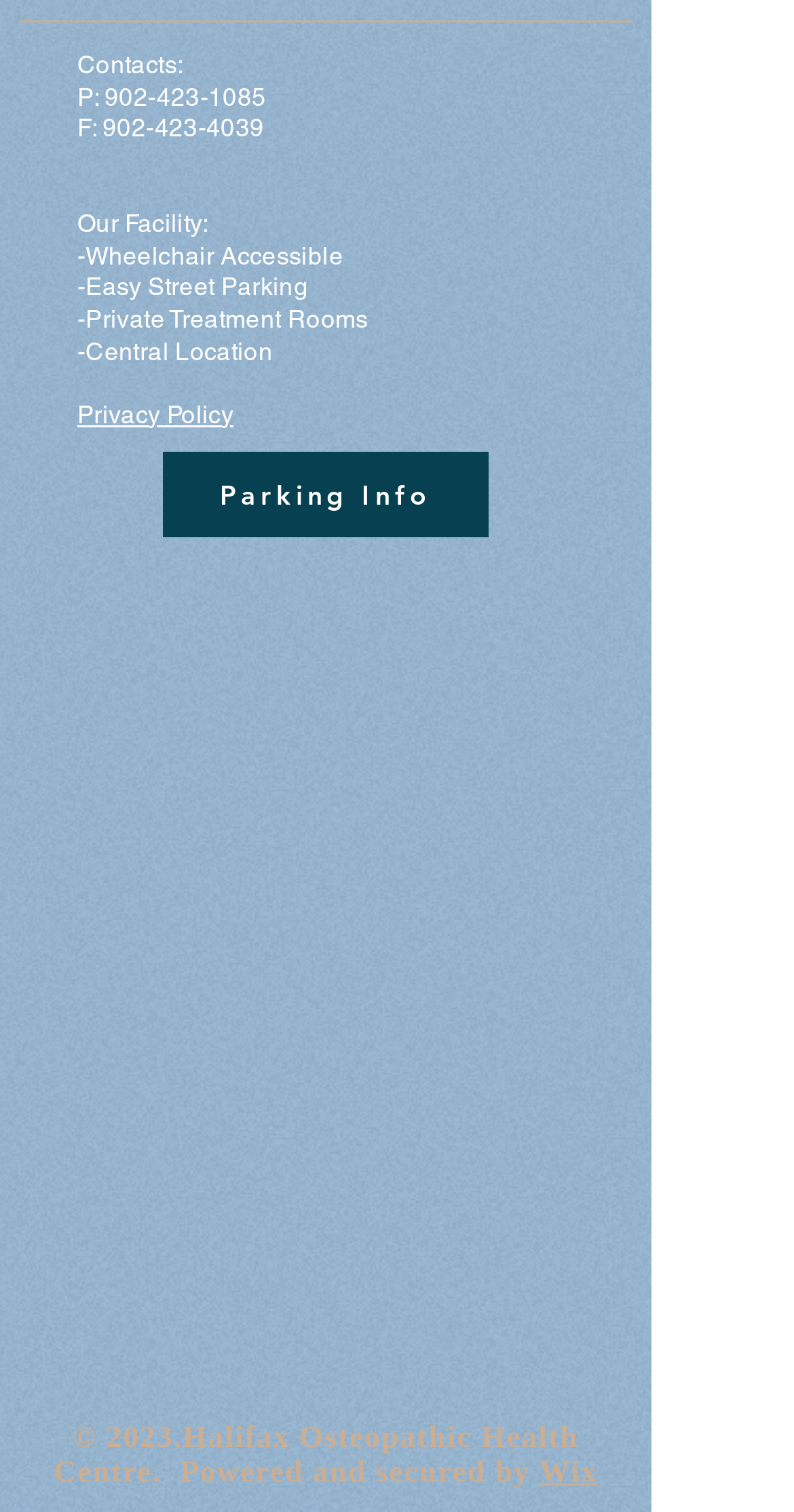Provide a brief response to the question using a single word or phrase: 
What is the phone number for general inquiries?

902-423-1085